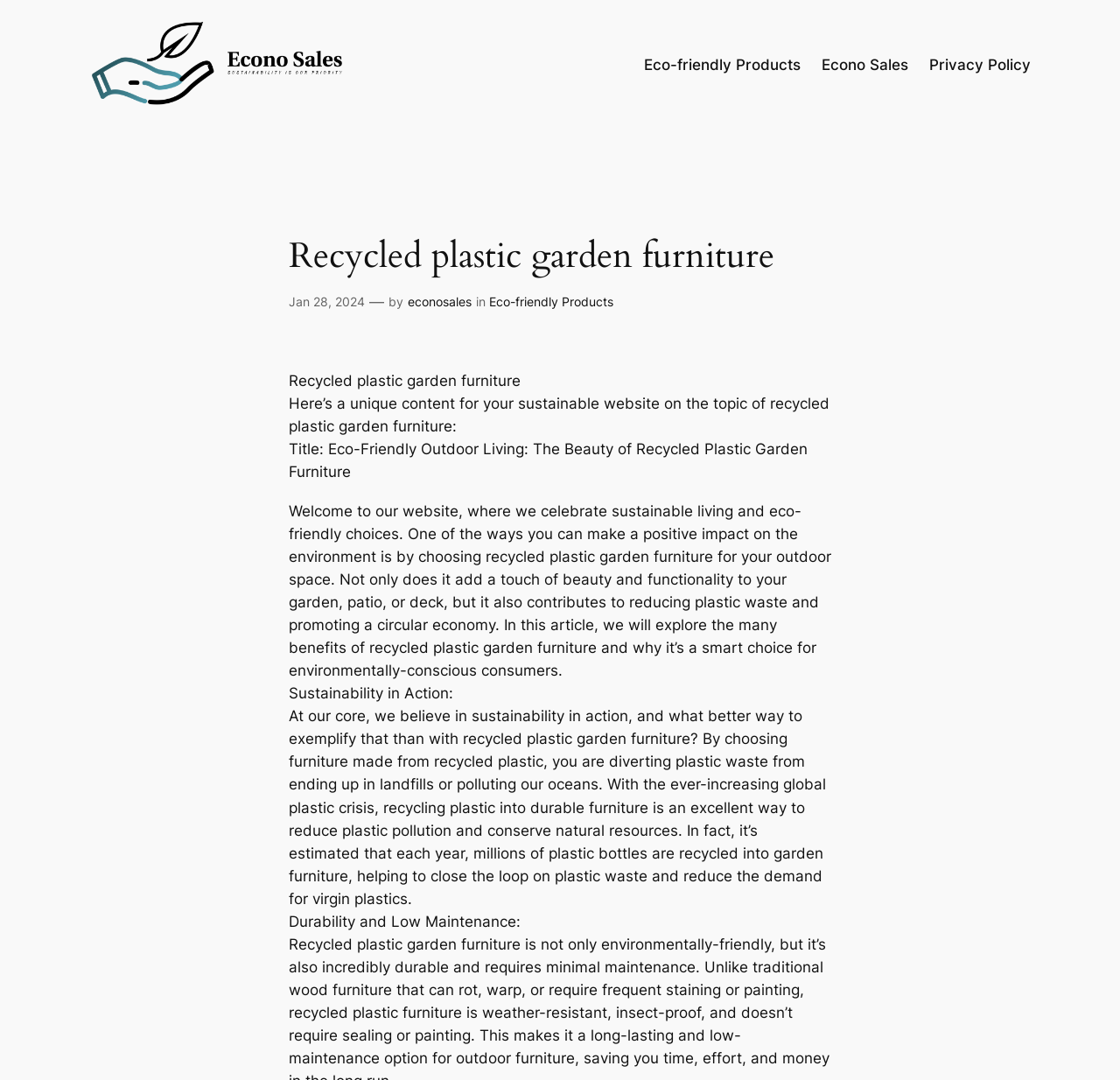Please answer the following question using a single word or phrase: What is the name of the website?

Econo Sales